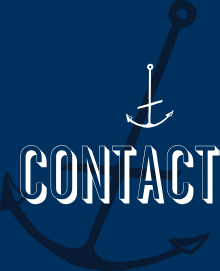What is the object above the word 'CONTACT'?
Look at the image and answer with only one word or phrase.

An anchor